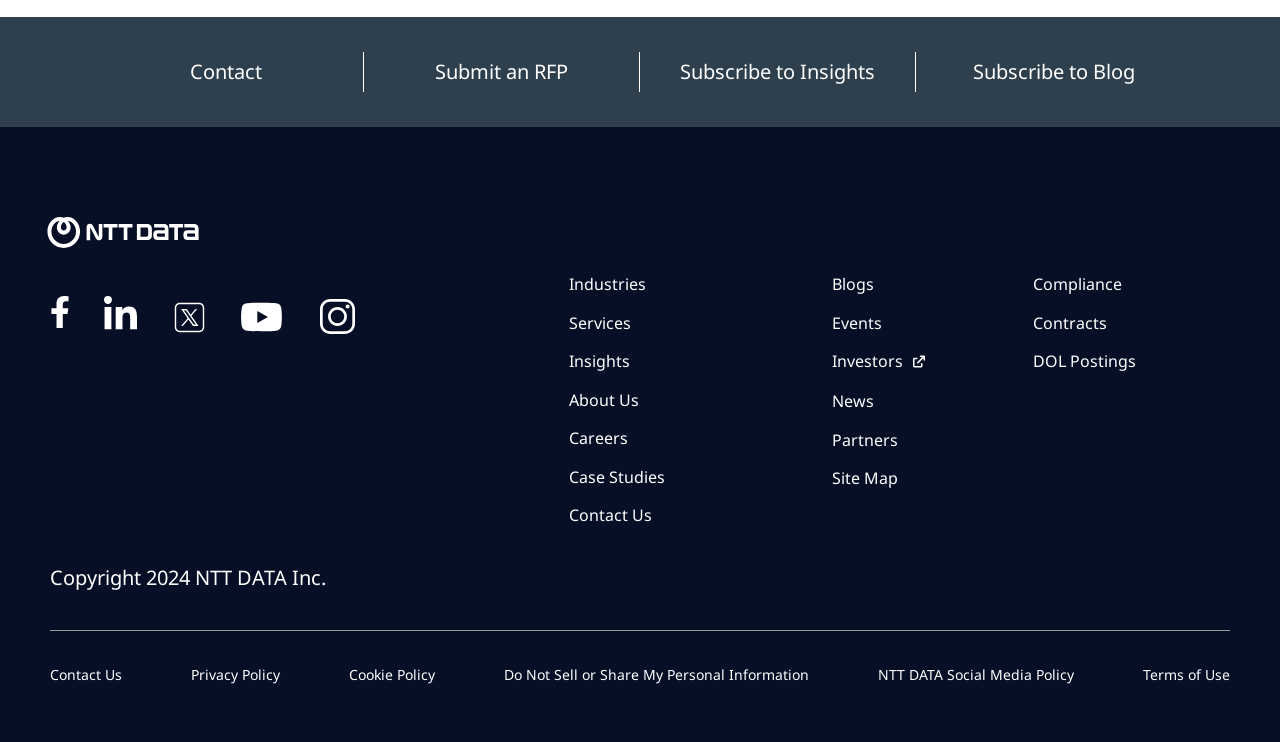Please provide a comprehensive response to the question below by analyzing the image: 
What is the company name in the logo?

The company logo is located at the top left corner of the webpage, and it contains the text 'NTT DATA global logo'. Therefore, the company name in the logo is NTT DATA.